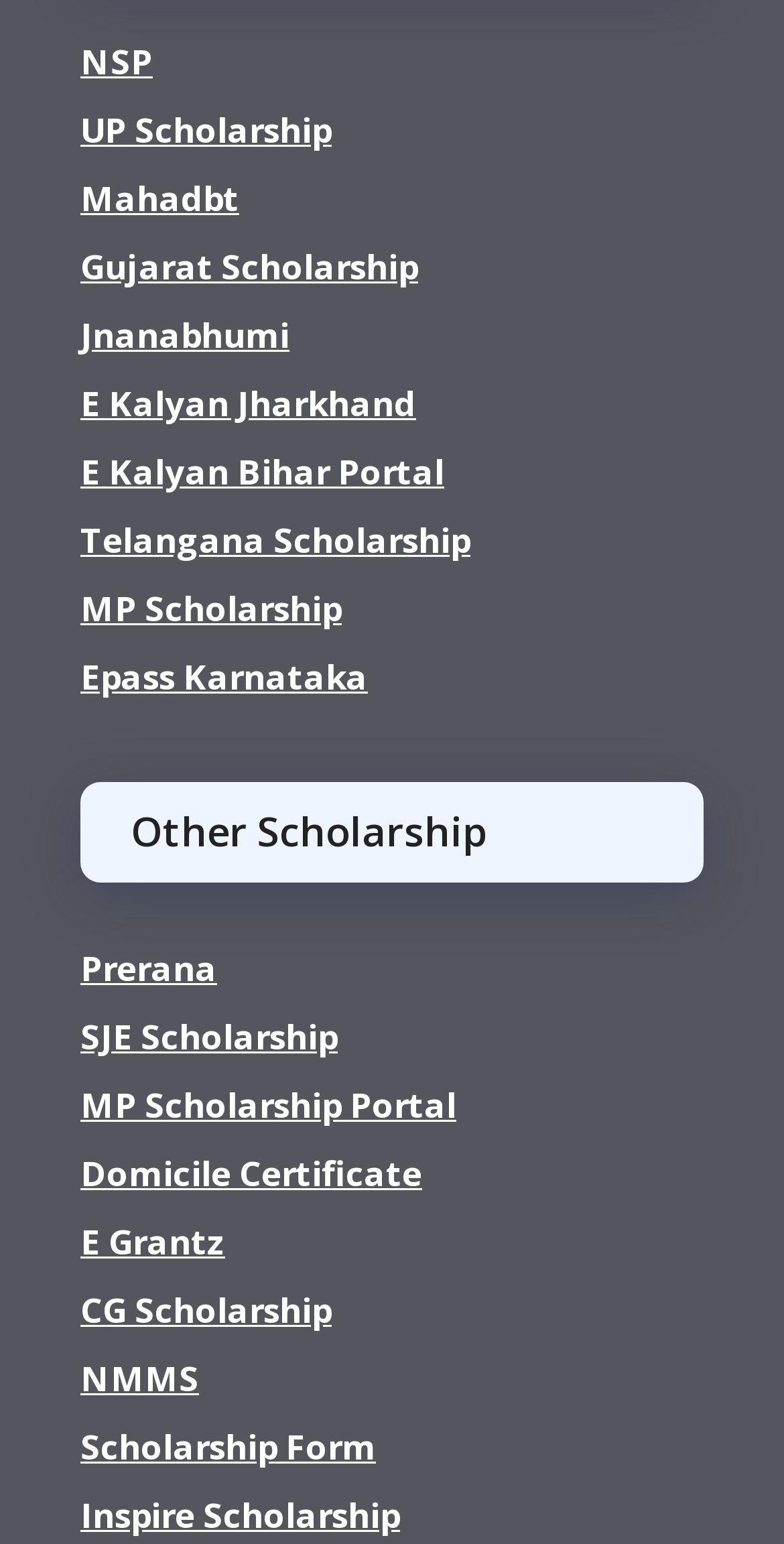Bounding box coordinates are specified in the format (top-left x, top-left y, bottom-right x, bottom-right y). All values are floating point numbers bounded between 0 and 1. Please provide the bounding box coordinate of the region this sentence describes: UP Scholarship

[0.103, 0.069, 0.423, 0.099]